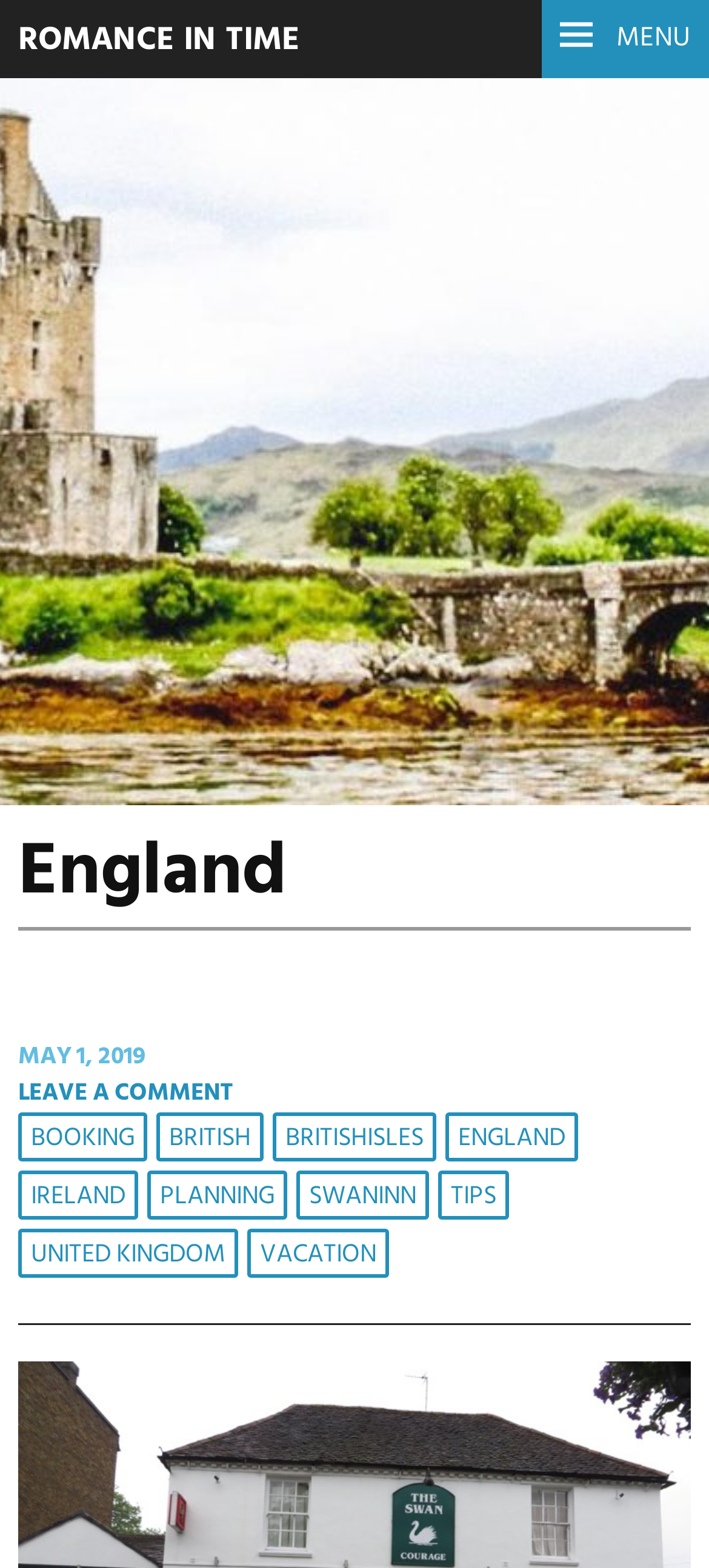Determine the bounding box coordinates for the element that should be clicked to follow this instruction: "Book now". The coordinates should be given as four float numbers between 0 and 1, in the format [left, top, right, bottom].

[0.026, 0.709, 0.208, 0.741]